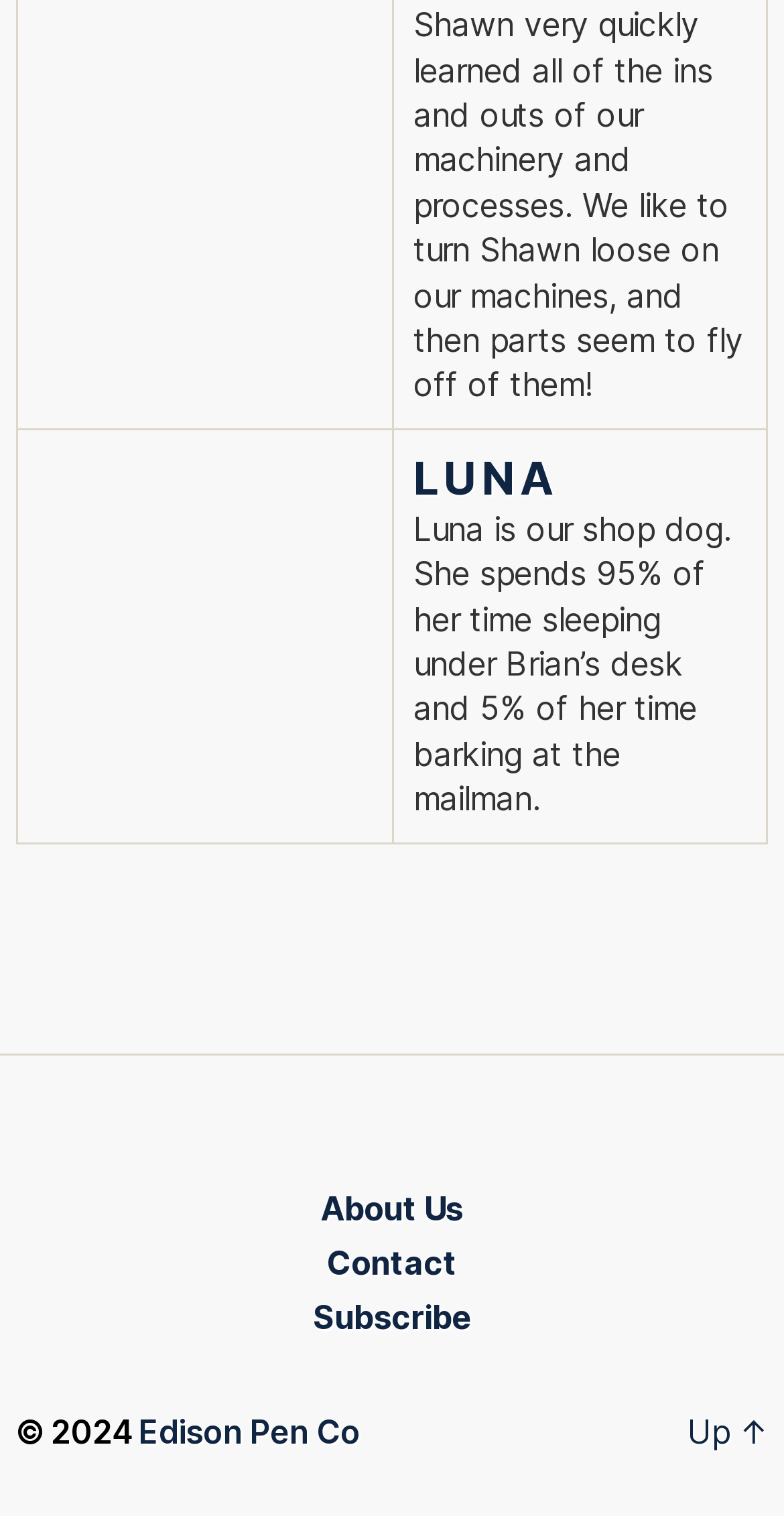What is the copyright year of the website?
Using the image, provide a concise answer in one word or a short phrase.

2024